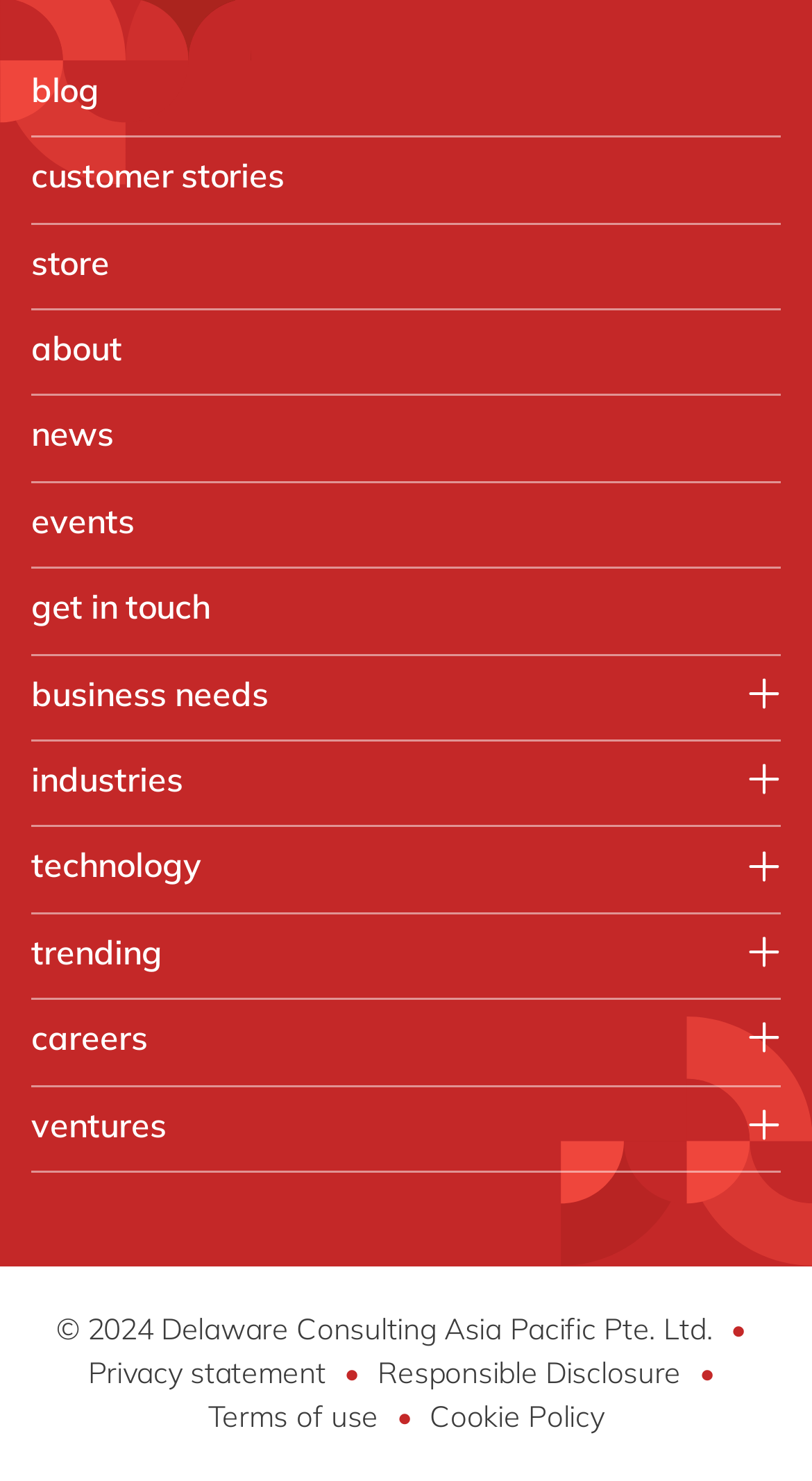Can you show the bounding box coordinates of the region to click on to complete the task described in the instruction: "click the blog link"?

[0.038, 0.042, 0.962, 0.079]